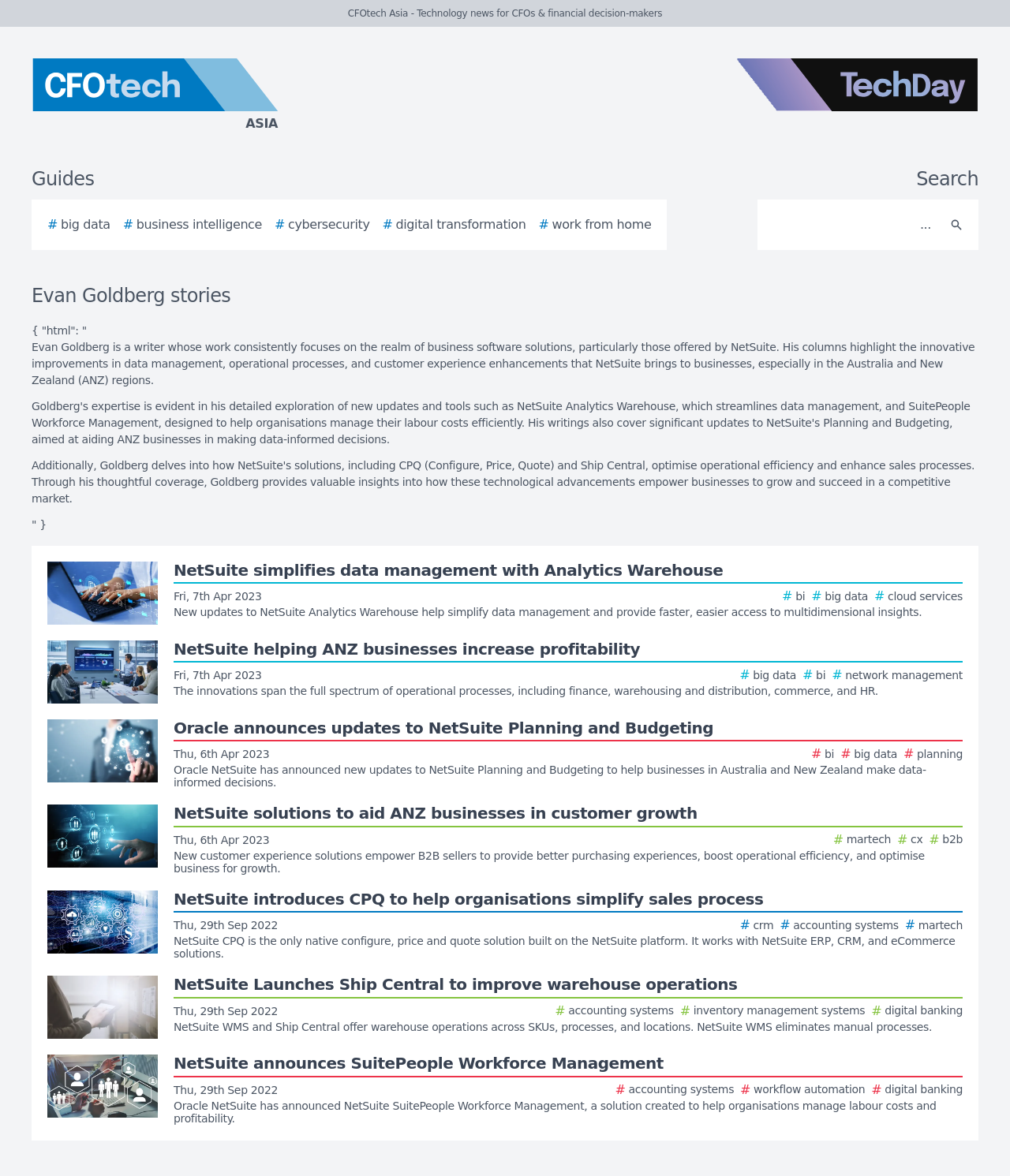Identify the bounding box coordinates of the part that should be clicked to carry out this instruction: "Search for something".

[0.756, 0.175, 0.931, 0.207]